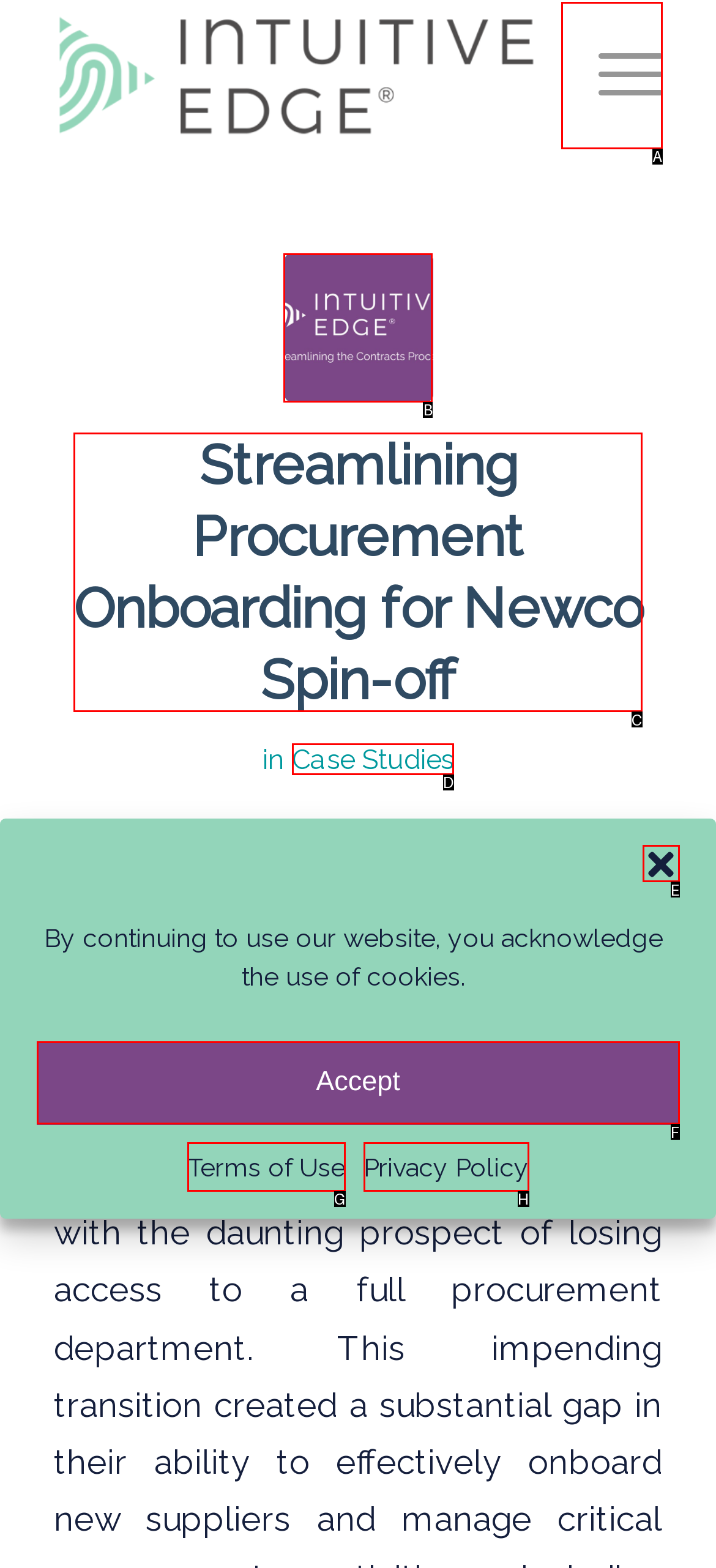Which UI element's letter should be clicked to achieve the task: read the first case study
Provide the letter of the correct choice directly.

C